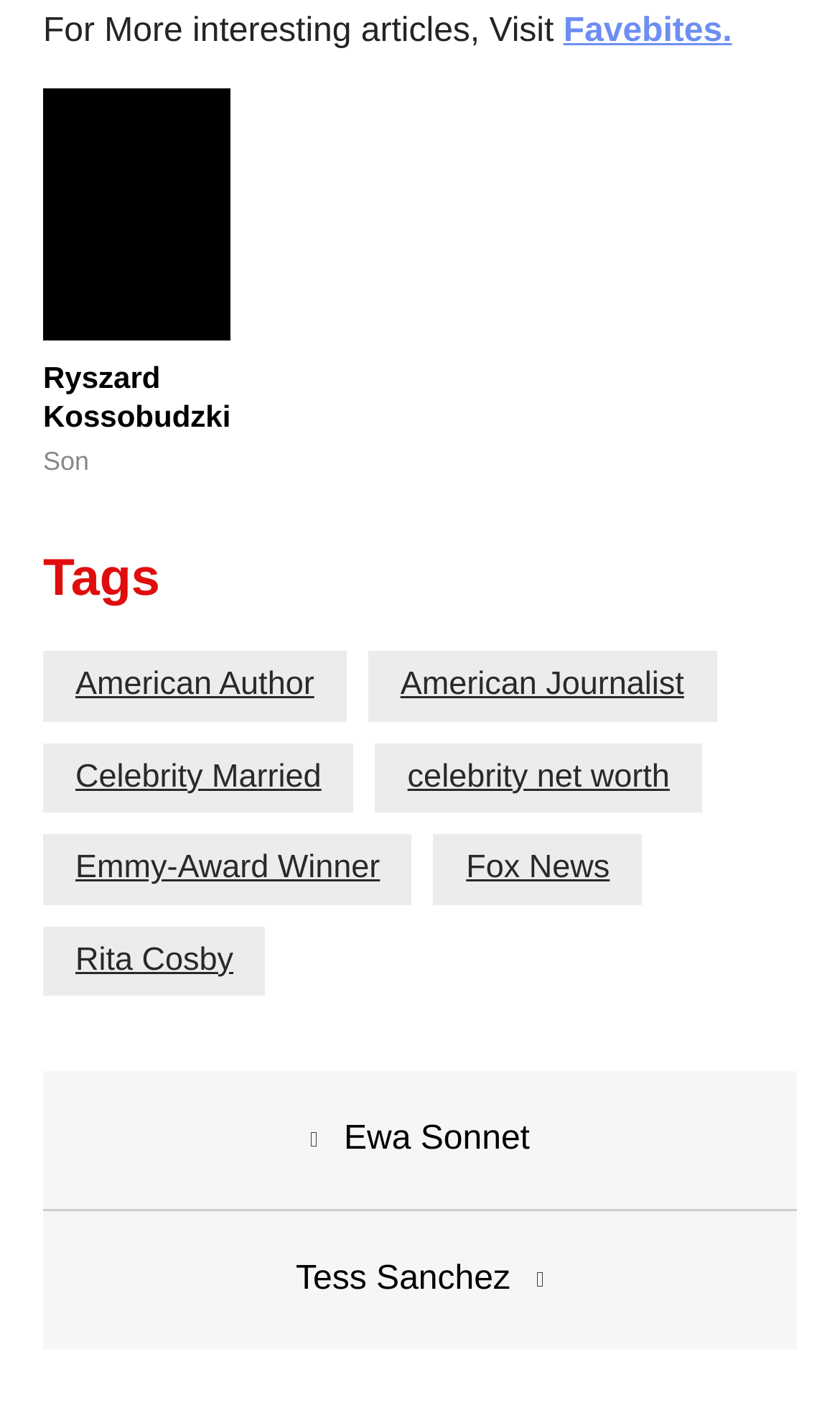Using the provided description Fox News, find the bounding box coordinates for the UI element. Provide the coordinates in (top-left x, top-left y, bottom-right x, bottom-right y) format, ensuring all values are between 0 and 1.

[0.555, 0.604, 0.726, 0.63]